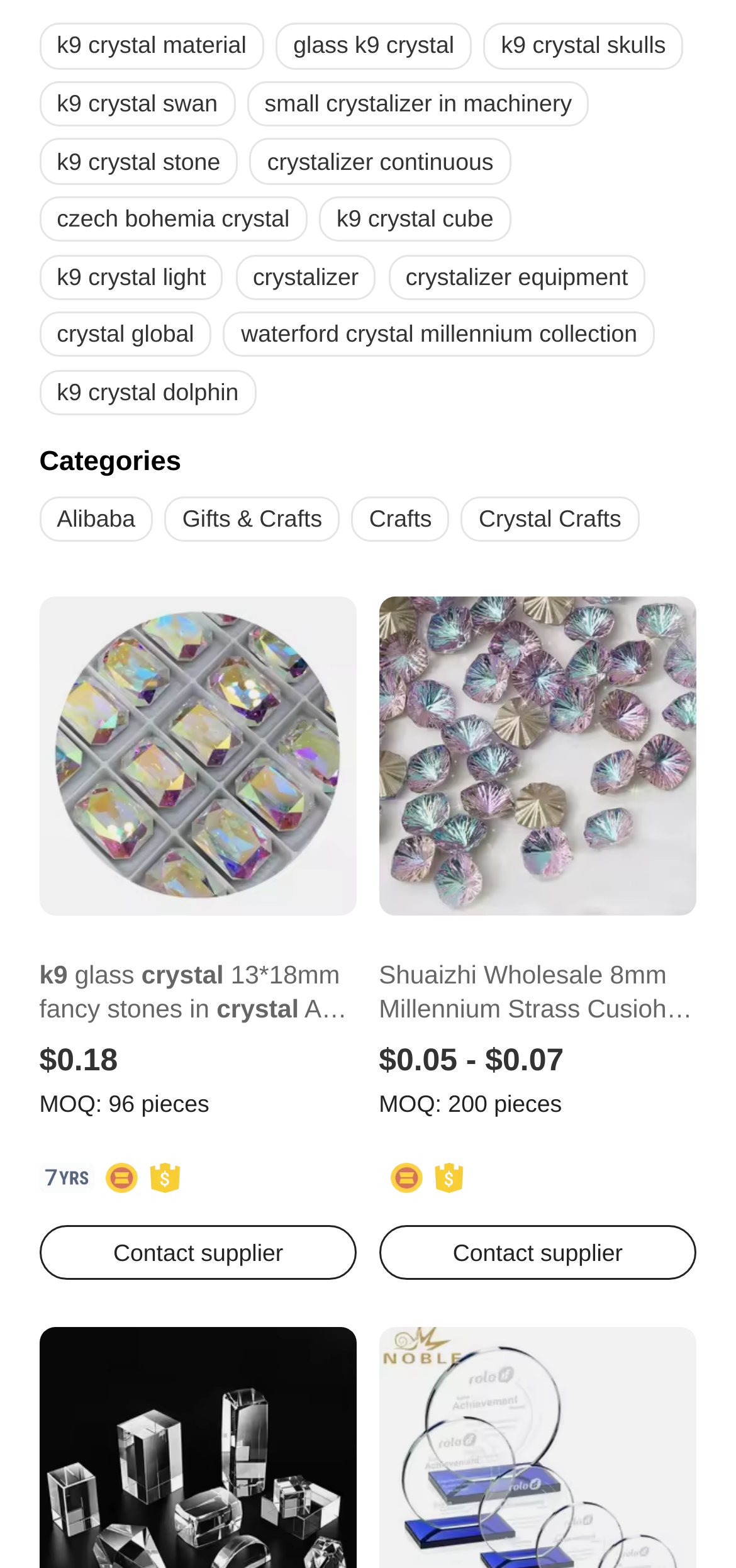Highlight the bounding box coordinates of the region I should click on to meet the following instruction: "View the 'k9 glass crystal 13*18mm fancy stones in crystal AB Octagon shape rhinestone' product".

[0.053, 0.381, 0.485, 0.816]